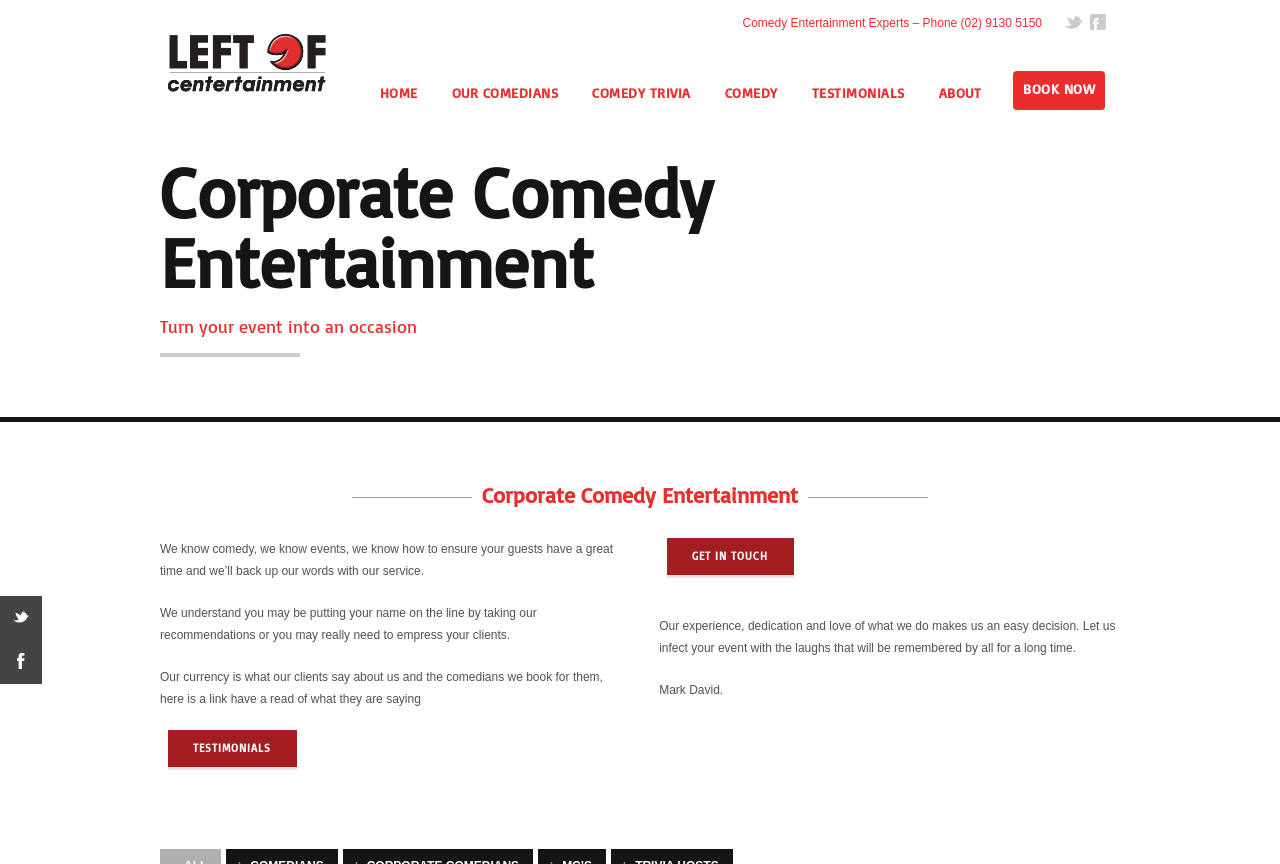Refer to the image and provide a thorough answer to this question:
What is the company's goal for clients' events?

The company's goal is to ensure that guests have a great time at clients' events, as stated in the StaticText element 'We know comedy, we know events, we know how to ensure your guests have a great time and we’ll back up our words with our service.'